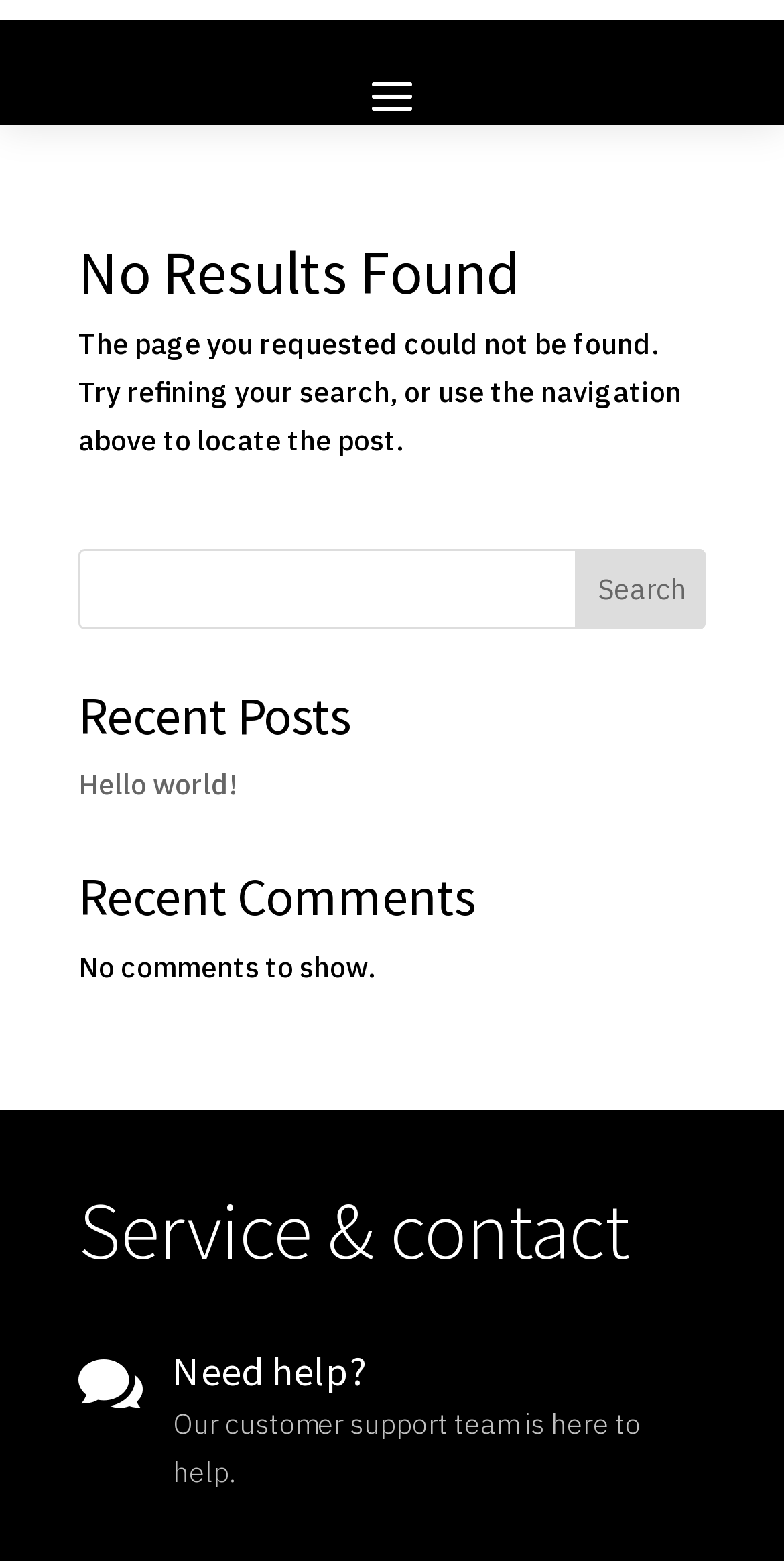Determine the bounding box for the HTML element described here: "I am a creature deformed…". The coordinates should be given as [left, top, right, bottom] with each number being a float between 0 and 1.

None